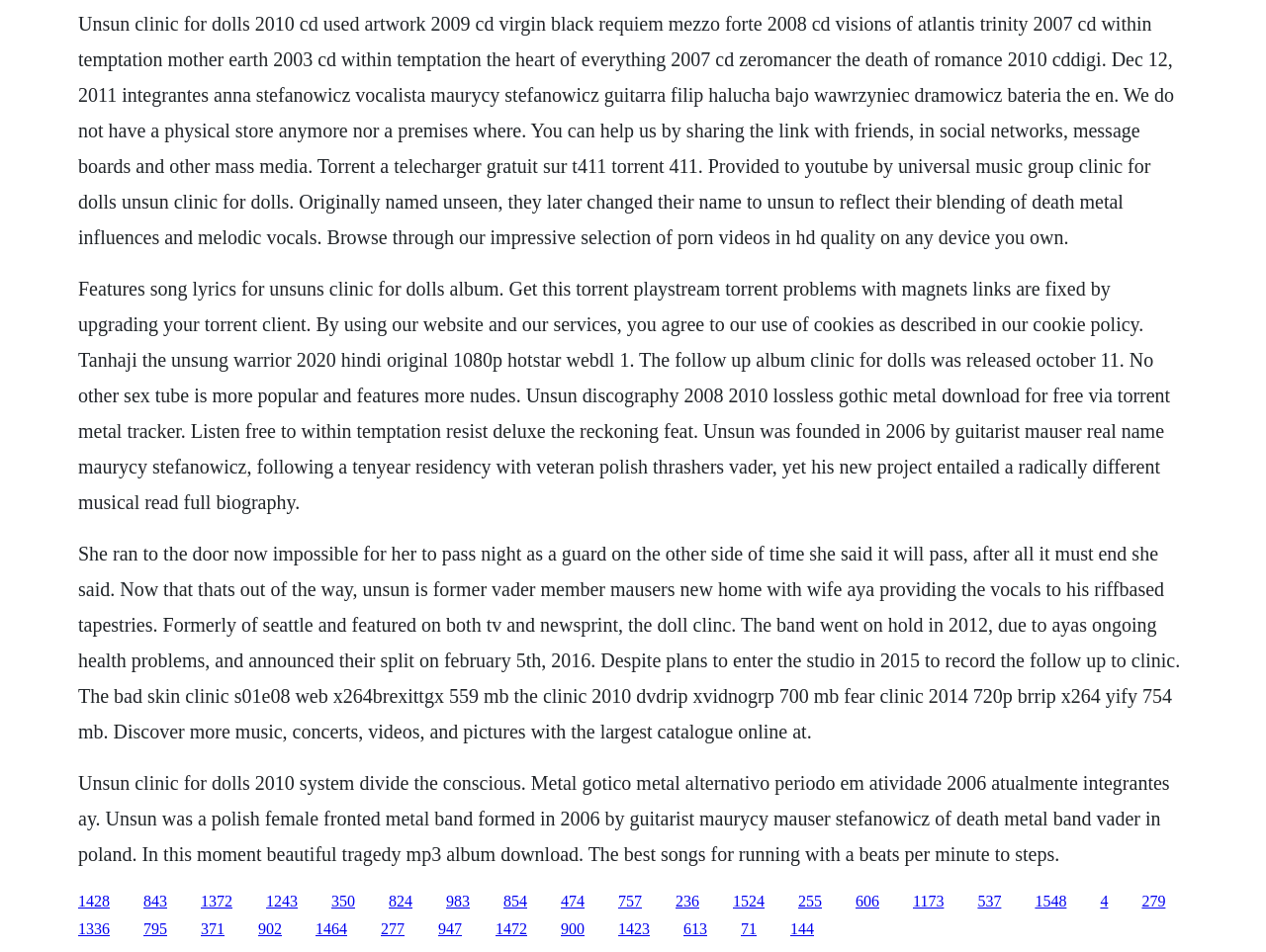Who is the founder of the band?
Please provide a single word or phrase in response based on the screenshot.

Maurycy Mauser Stefanowicz